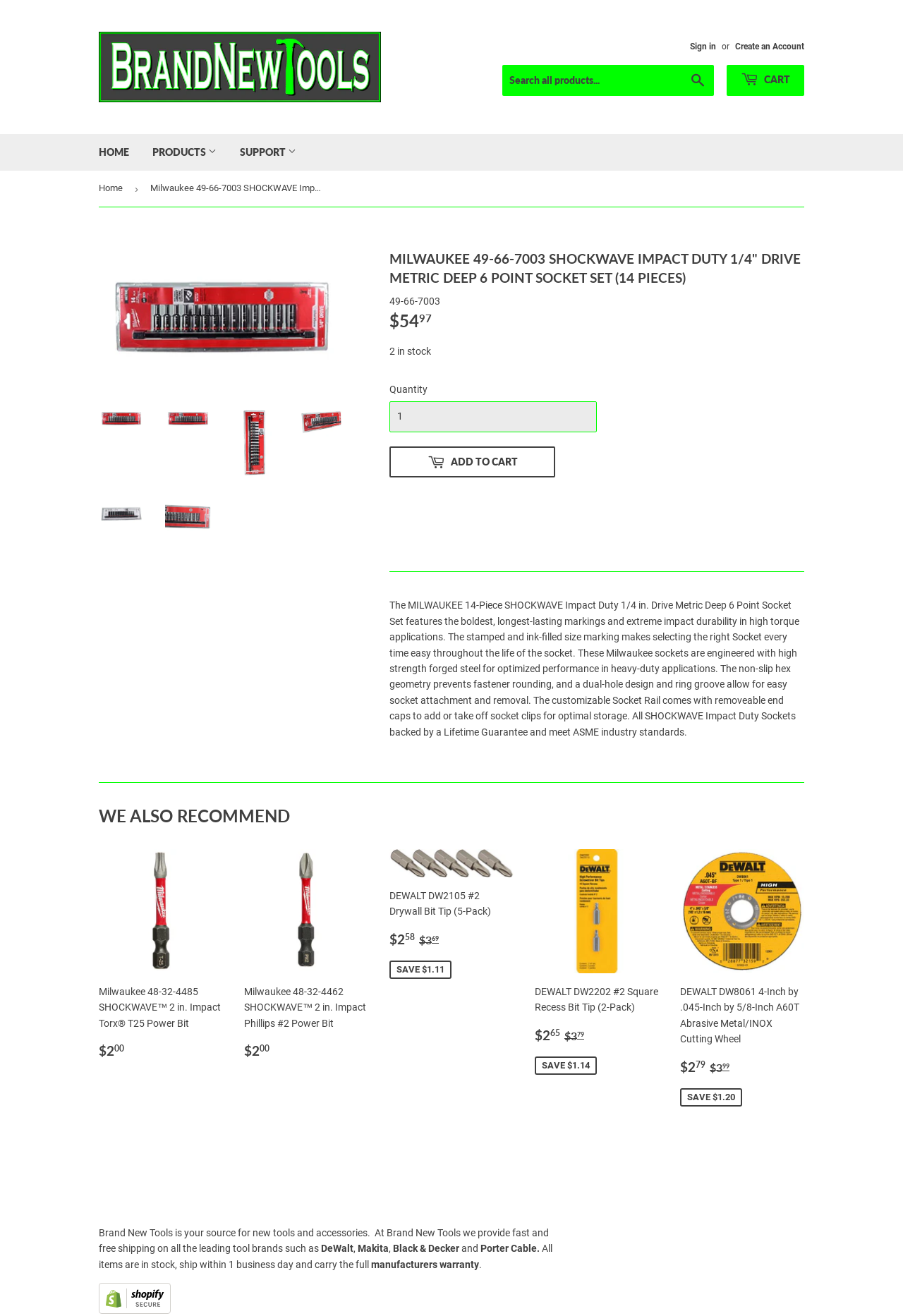Please locate the bounding box coordinates of the element's region that needs to be clicked to follow the instruction: "Search all products". The bounding box coordinates should be provided as four float numbers between 0 and 1, i.e., [left, top, right, bottom].

[0.556, 0.049, 0.791, 0.073]